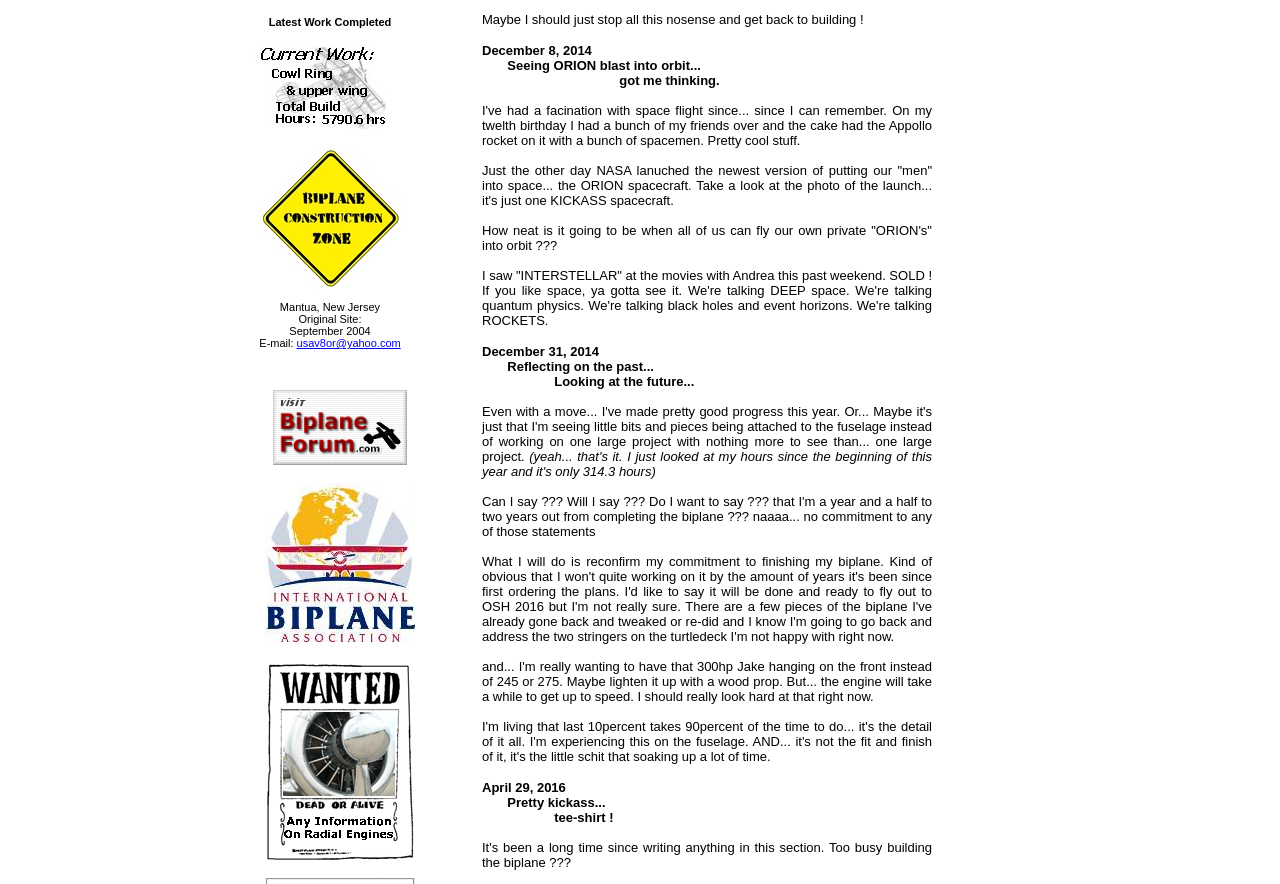Please determine the bounding box coordinates for the element with the description: "blog post".

None